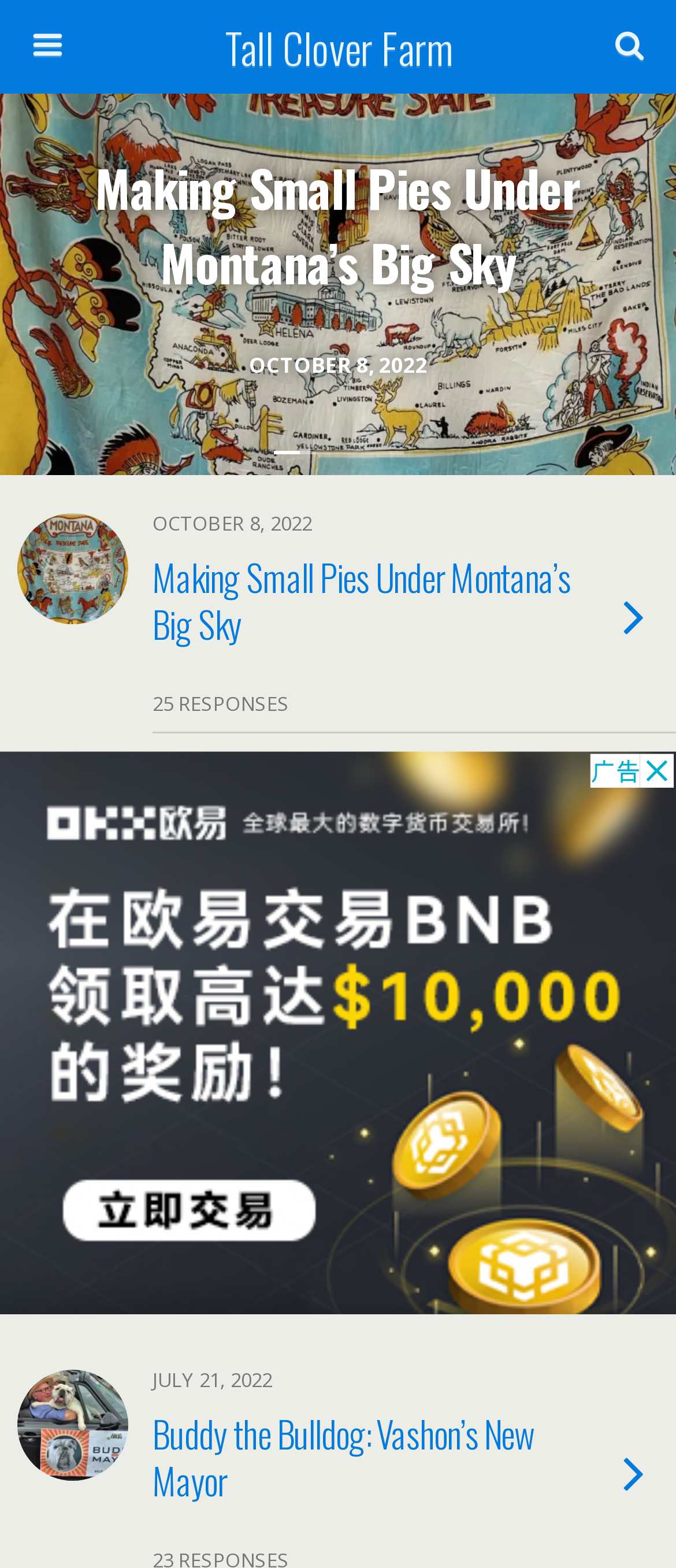Please answer the following question using a single word or phrase: 
What is the date of the latest article?

OCTOBER 8, 2022